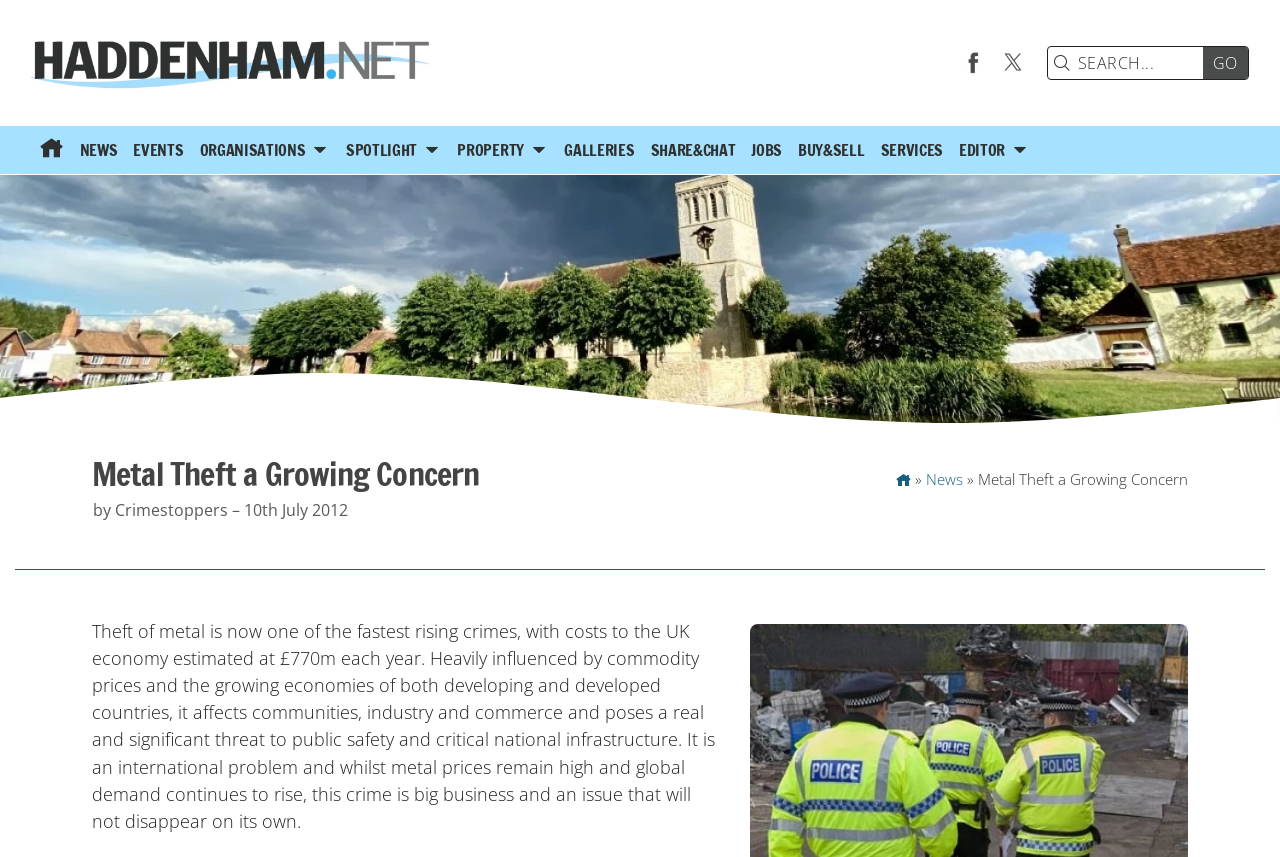Determine the bounding box coordinates in the format (top-left x, top-left y, bottom-right x, bottom-right y). Ensure all values are floating point numbers between 0 and 1. Identify the bounding box of the UI element described by: Property

[0.351, 0.146, 0.435, 0.202]